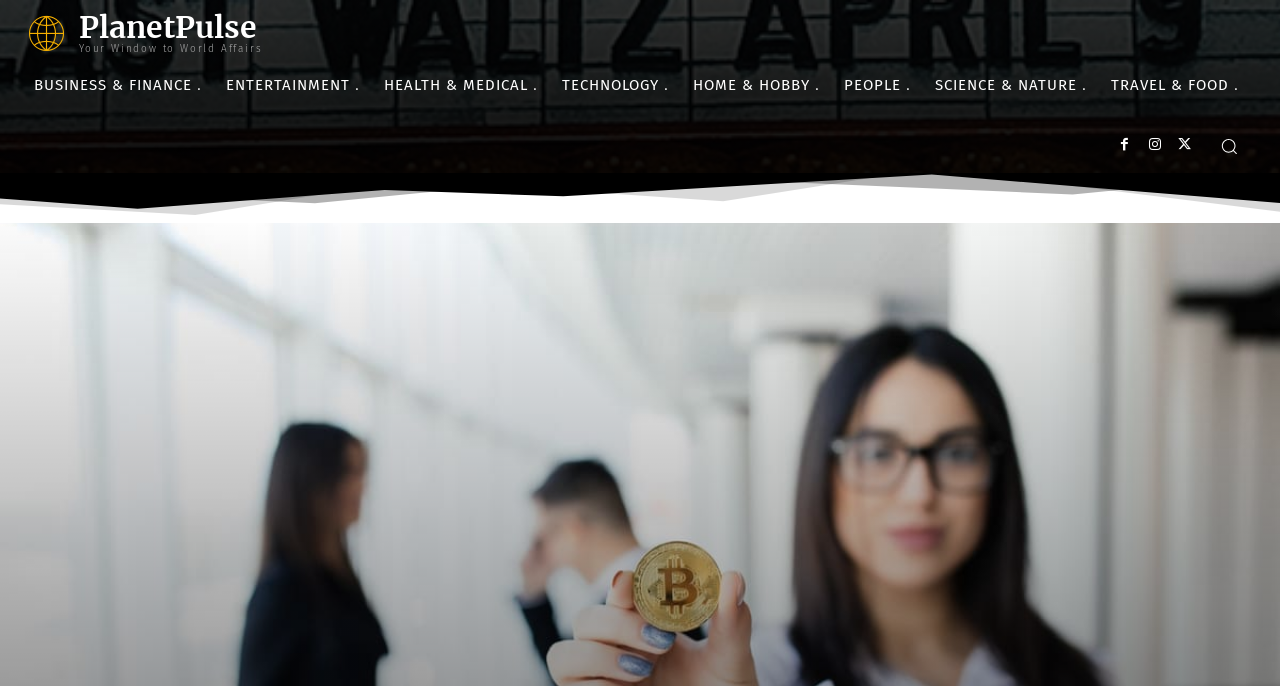Locate the bounding box coordinates of the clickable area to execute the instruction: "Search for something". Provide the coordinates as four float numbers between 0 and 1, represented as [left, top, right, bottom].

[0.939, 0.173, 0.981, 0.252]